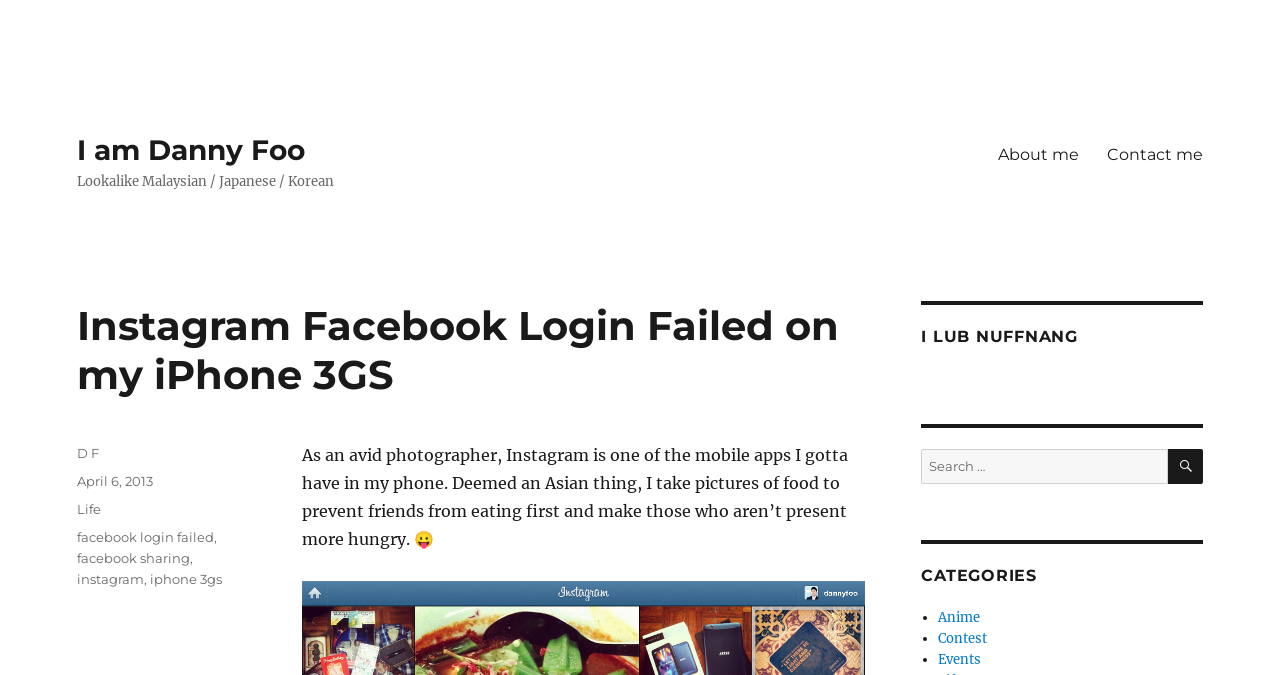Based on the element description "Contest", predict the bounding box coordinates of the UI element.

[0.733, 0.933, 0.771, 0.959]